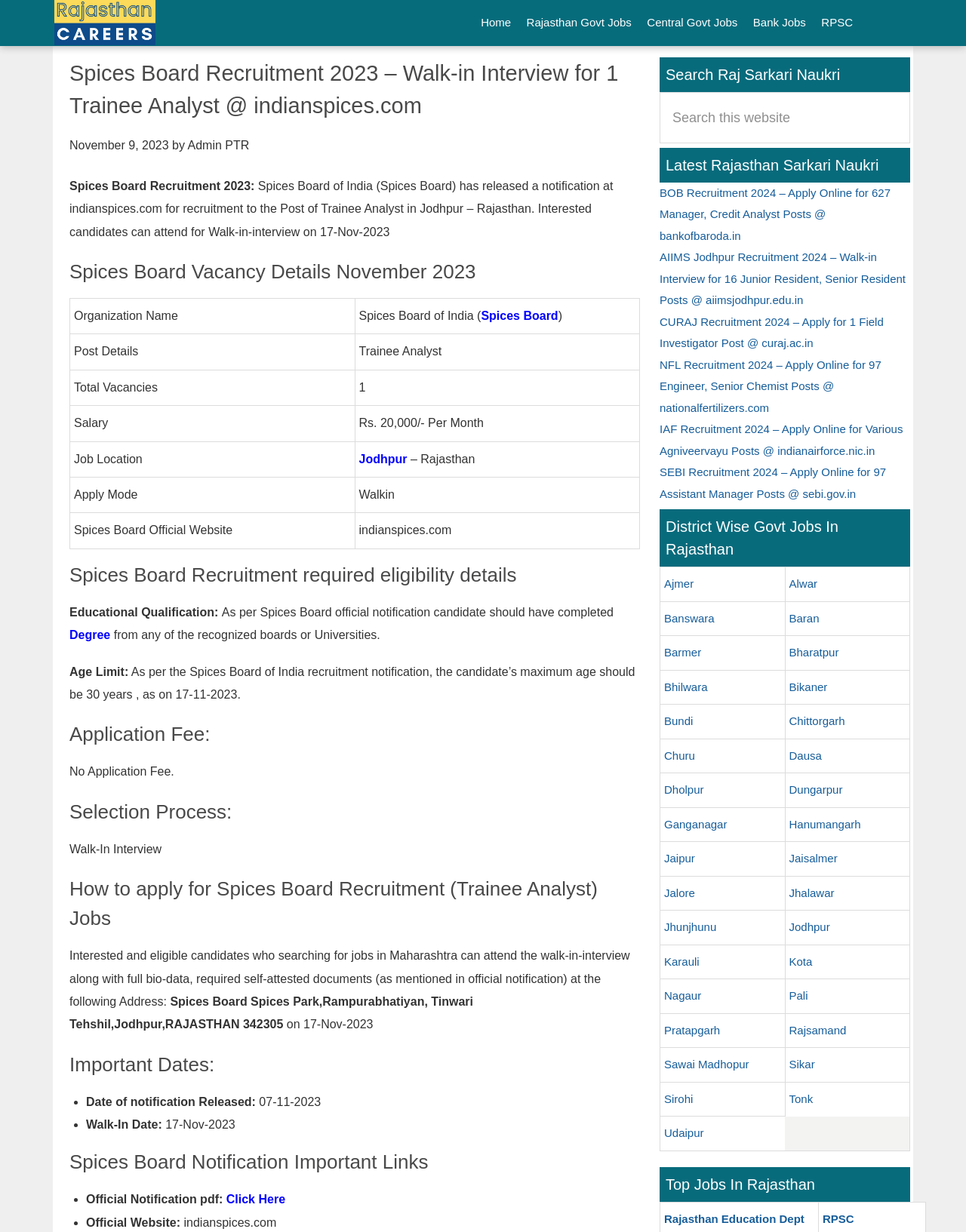Point out the bounding box coordinates of the section to click in order to follow this instruction: "Click on the 'BOB Recruitment 2024' link".

[0.683, 0.148, 0.942, 0.2]